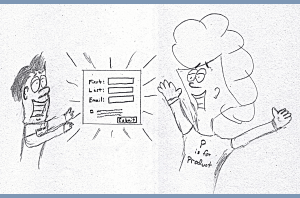What is written on the character's shirt on the right? Based on the screenshot, please respond with a single word or phrase.

P is for Product